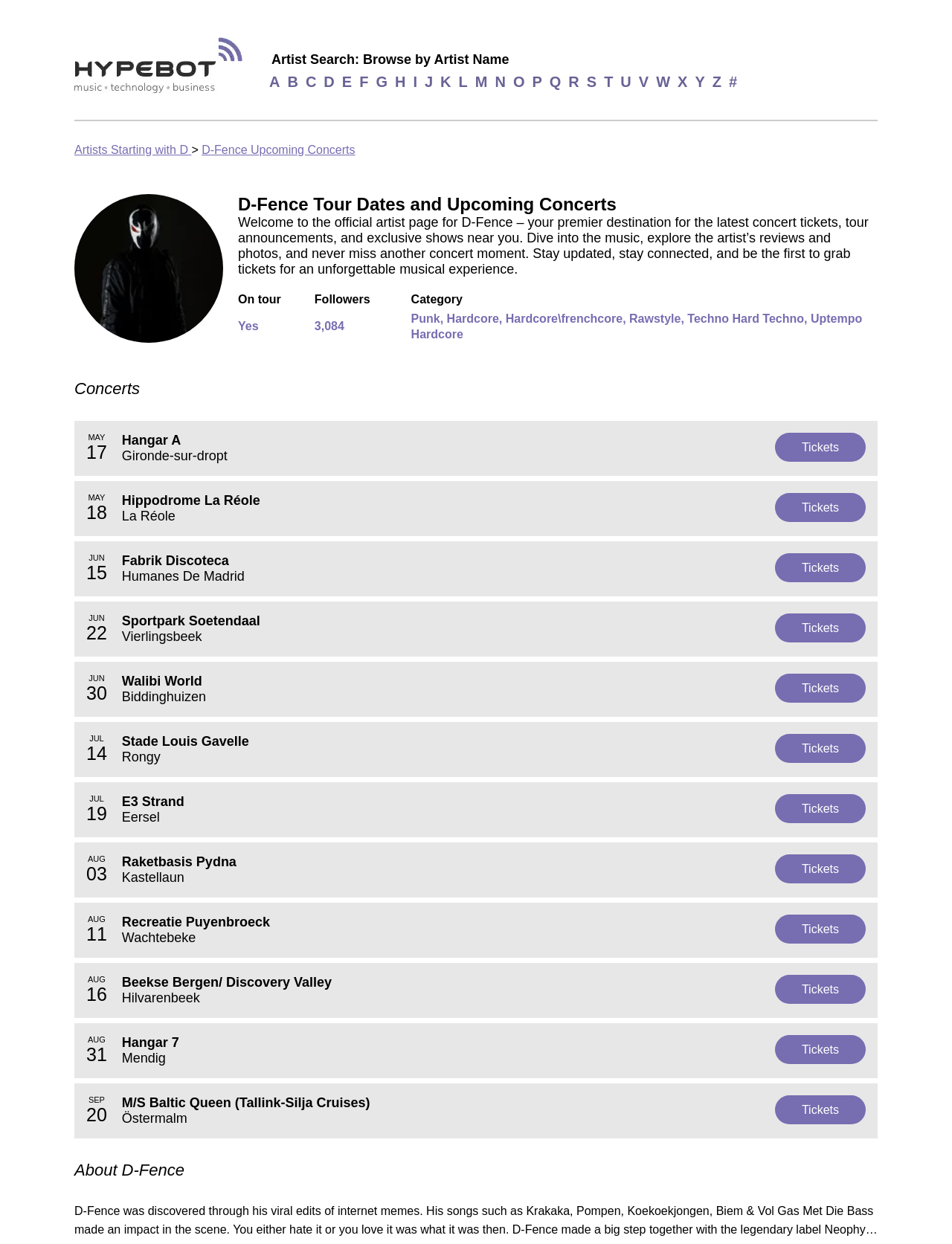Locate the bounding box coordinates of the element to click to perform the following action: 'View D-Fence upcoming concerts'. The coordinates should be given as four float values between 0 and 1, in the form of [left, top, right, bottom].

[0.212, 0.115, 0.373, 0.126]